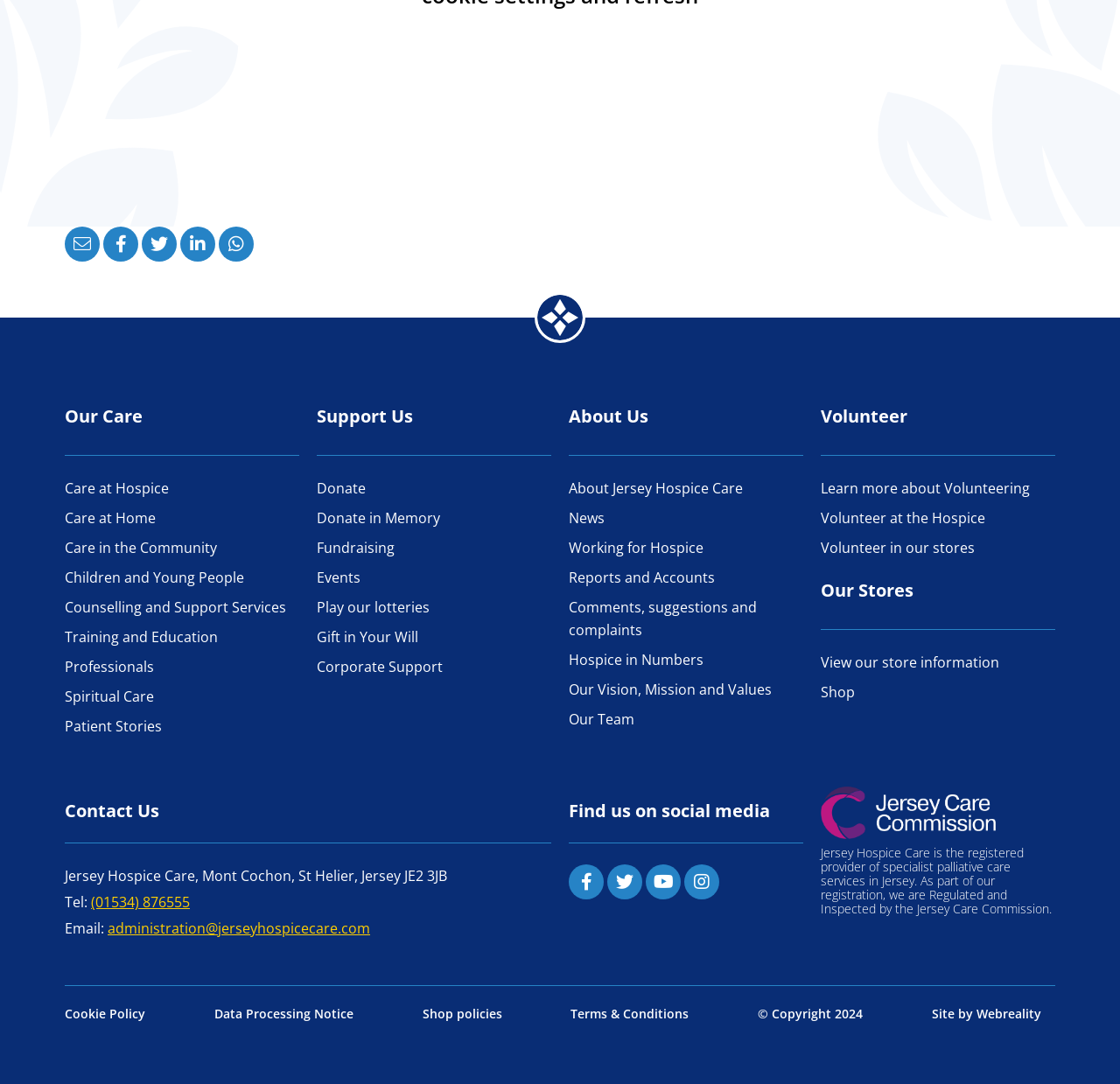Determine the bounding box coordinates of the clickable region to execute the instruction: "Donate to Jersey Hospice Care". The coordinates should be four float numbers between 0 and 1, denoted as [left, top, right, bottom].

[0.283, 0.442, 0.327, 0.459]